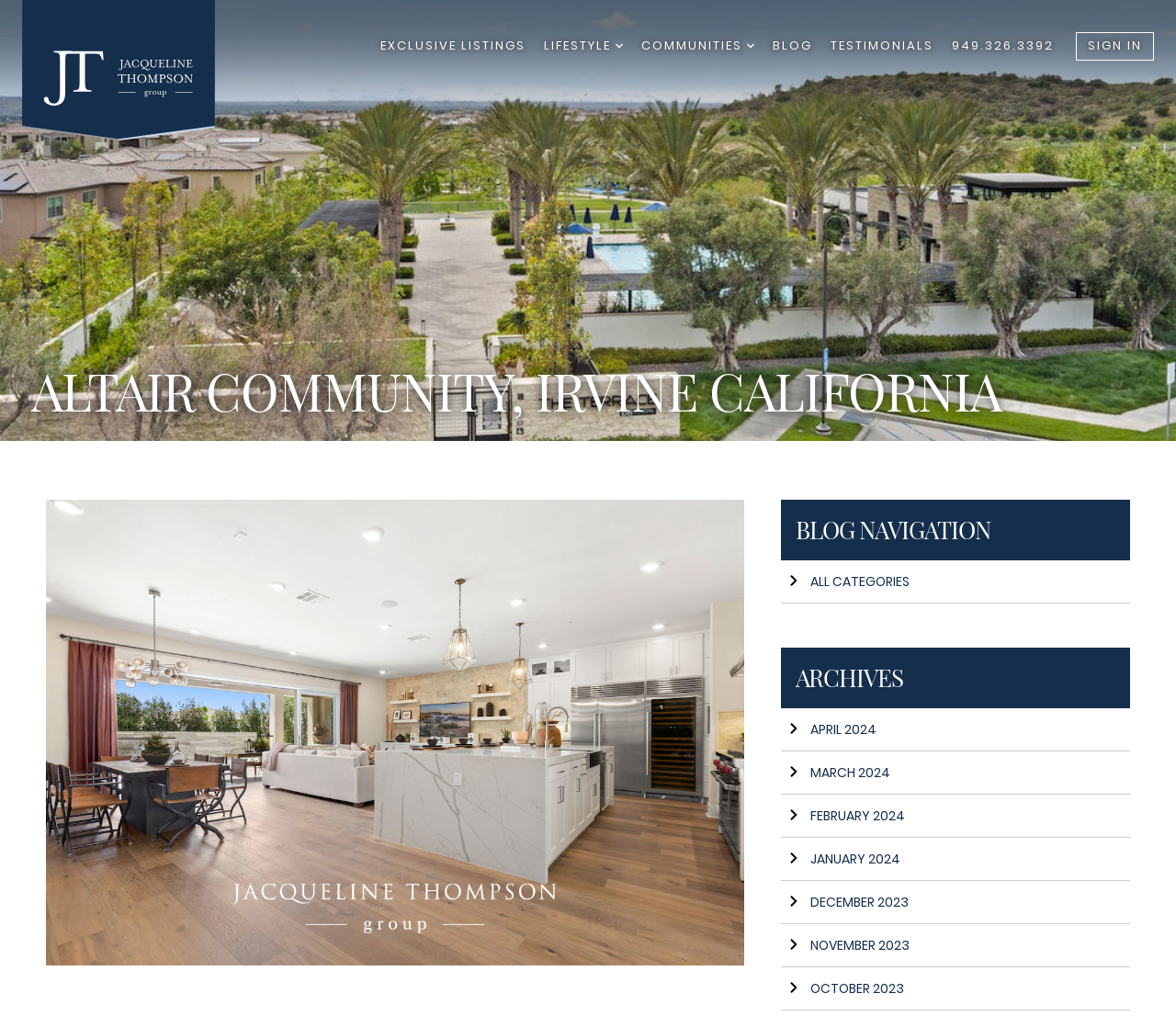Summarize the webpage in an elaborate manner.

This webpage appears to be a real estate website, specifically showcasing a sold property in the Altair community in Irvine, California. At the top of the page, there is a navigation menu with links to the homepage, exclusive listings, lifestyle, communities, blog, testimonials, and a sign-in option. The navigation menu is accompanied by dropdown arrows, indicating that there are more options available.

Below the navigation menu, there is a large image that spans the entire width of the page, showcasing the Altair community. Above this image, there is a heading that reads "ALTAIR COMMUNITY, IRVINE CALIFORNIA". 

To the right of the community image, there is a smaller image of a kitchen view. Below the community image, there are three sections: blog navigation, archives, and a list of months from April 2024 to October 2023, each with an arrow pointing to the right. These sections are likely related to the blog feature of the website.

The overall layout of the webpage is organized, with clear headings and concise text. The use of images and dropdown arrows adds visual appeal and functionality to the page.